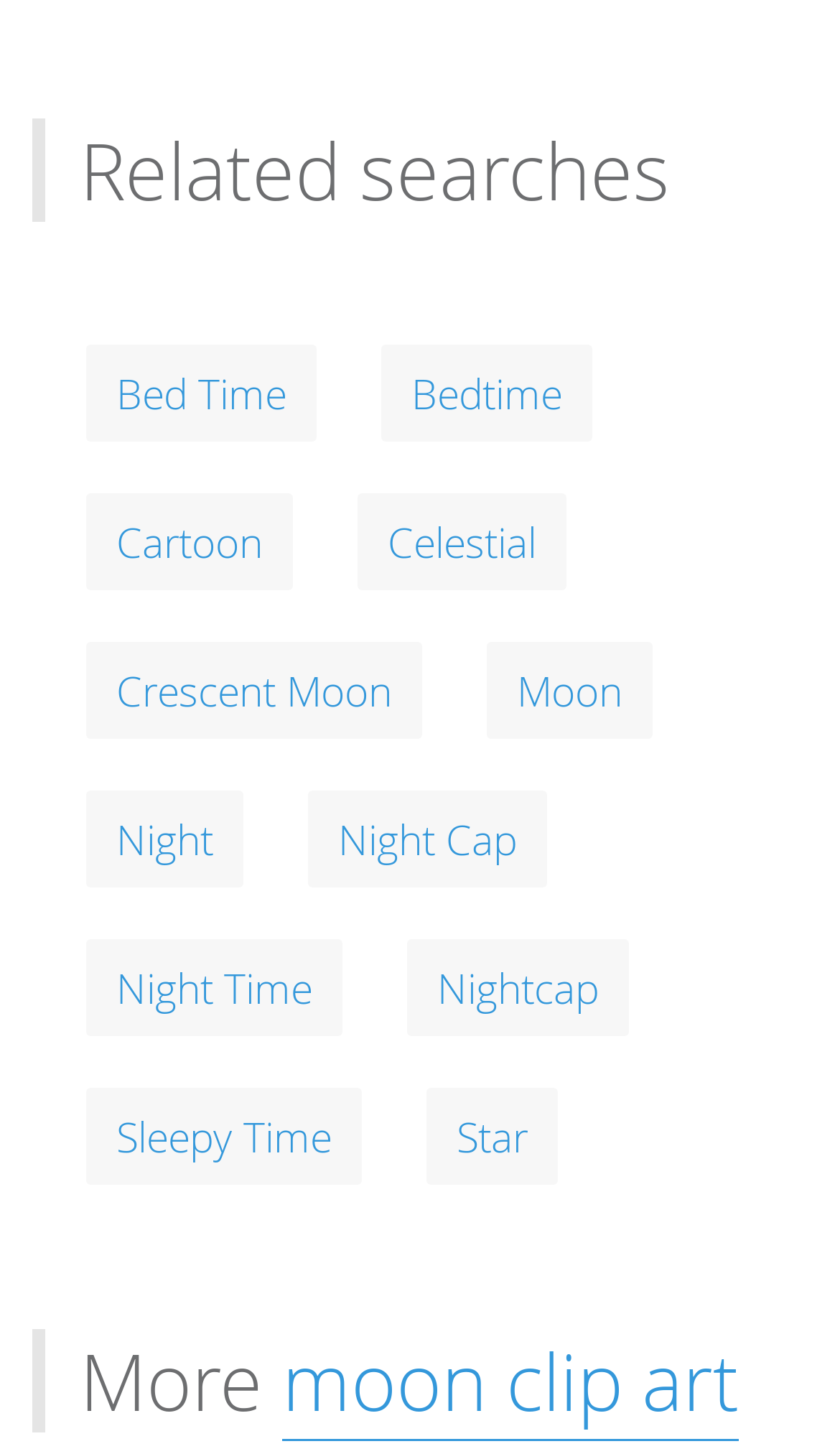Using the provided element description, identify the bounding box coordinates as (top-left x, top-left y, bottom-right x, bottom-right y). Ensure all values are between 0 and 1. Description: Bed Time

[0.103, 0.237, 0.377, 0.304]